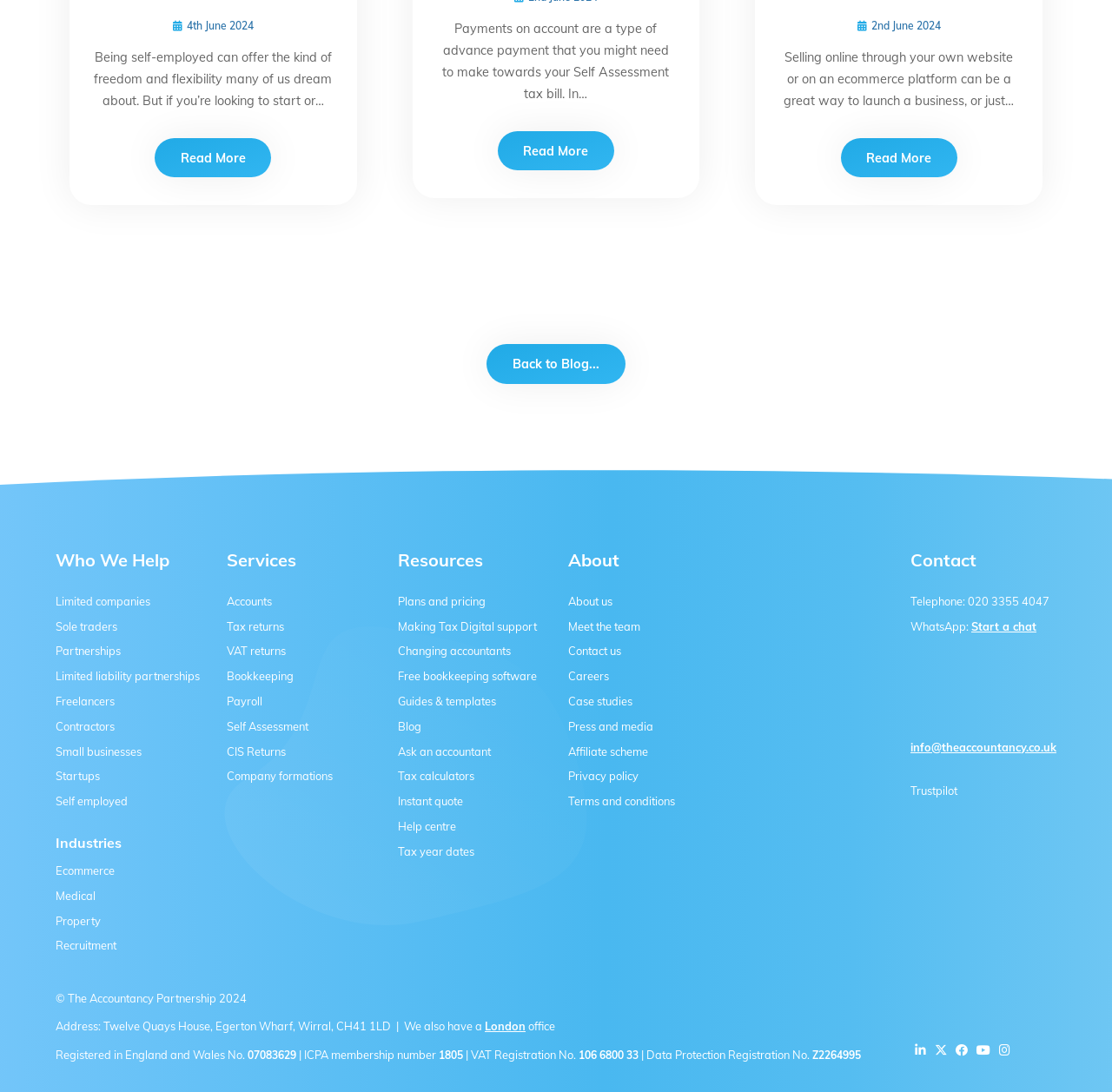Carefully examine the image and provide an in-depth answer to the question: What is the address of the company's office?

The address of the company's office can be found at the bottom of the webpage, where it is written as 'Address: Twelve Quays House, Egerton Wharf, Wirral, CH41 1LD'.